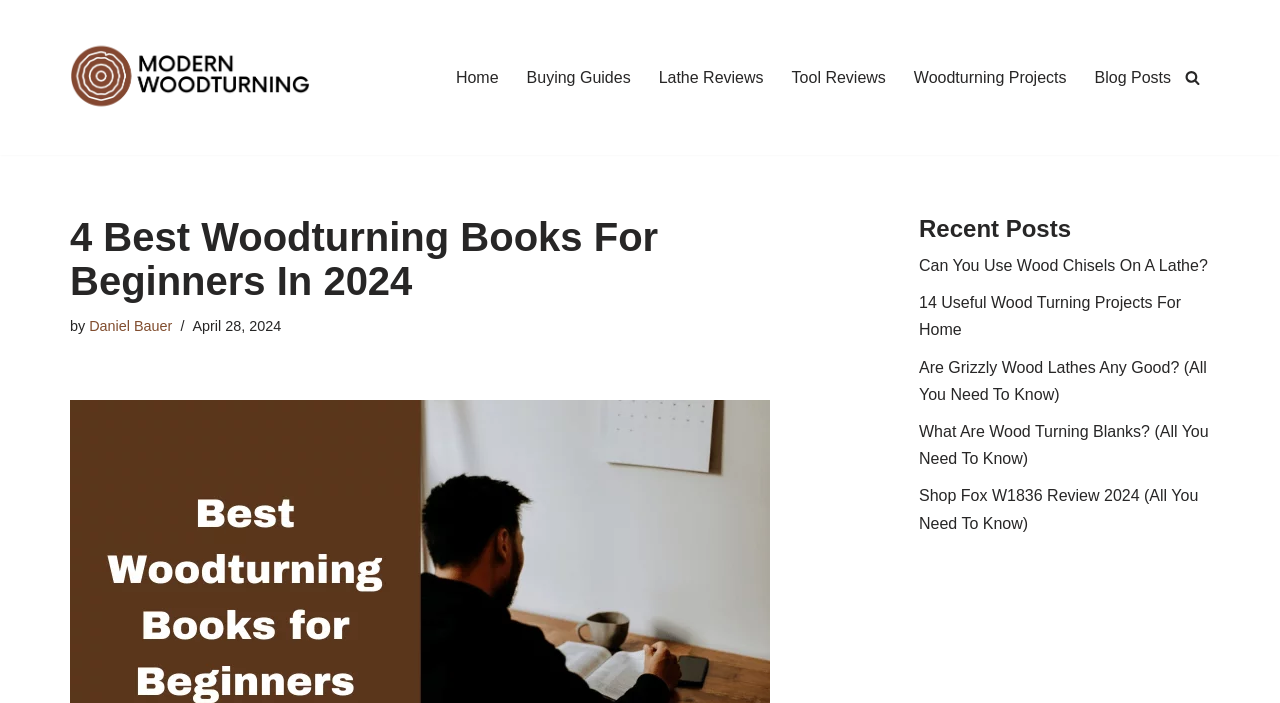Bounding box coordinates are specified in the format (top-left x, top-left y, bottom-right x, bottom-right y). All values are floating point numbers bounded between 0 and 1. Please provide the bounding box coordinate of the region this sentence describes: Home

[0.356, 0.091, 0.39, 0.129]